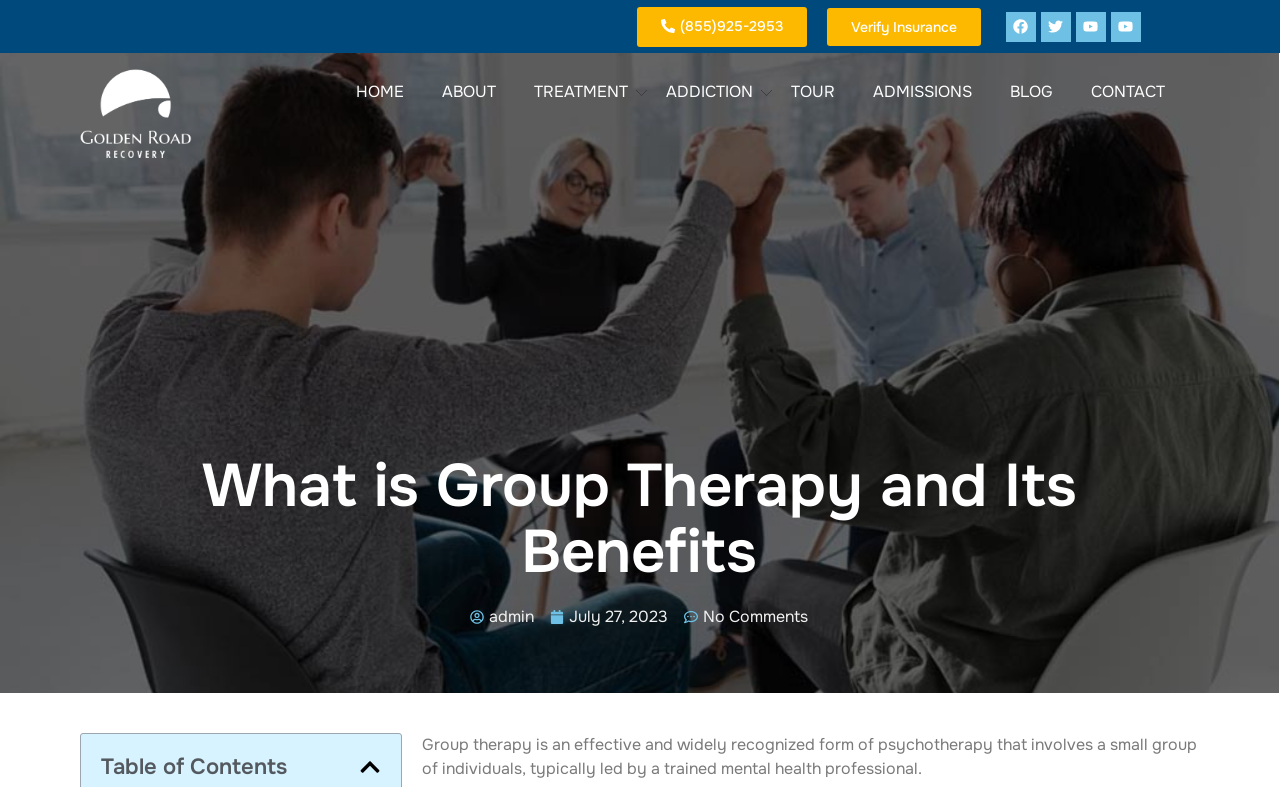Please find and provide the title of the webpage.

What is Group Therapy and Its Benefits